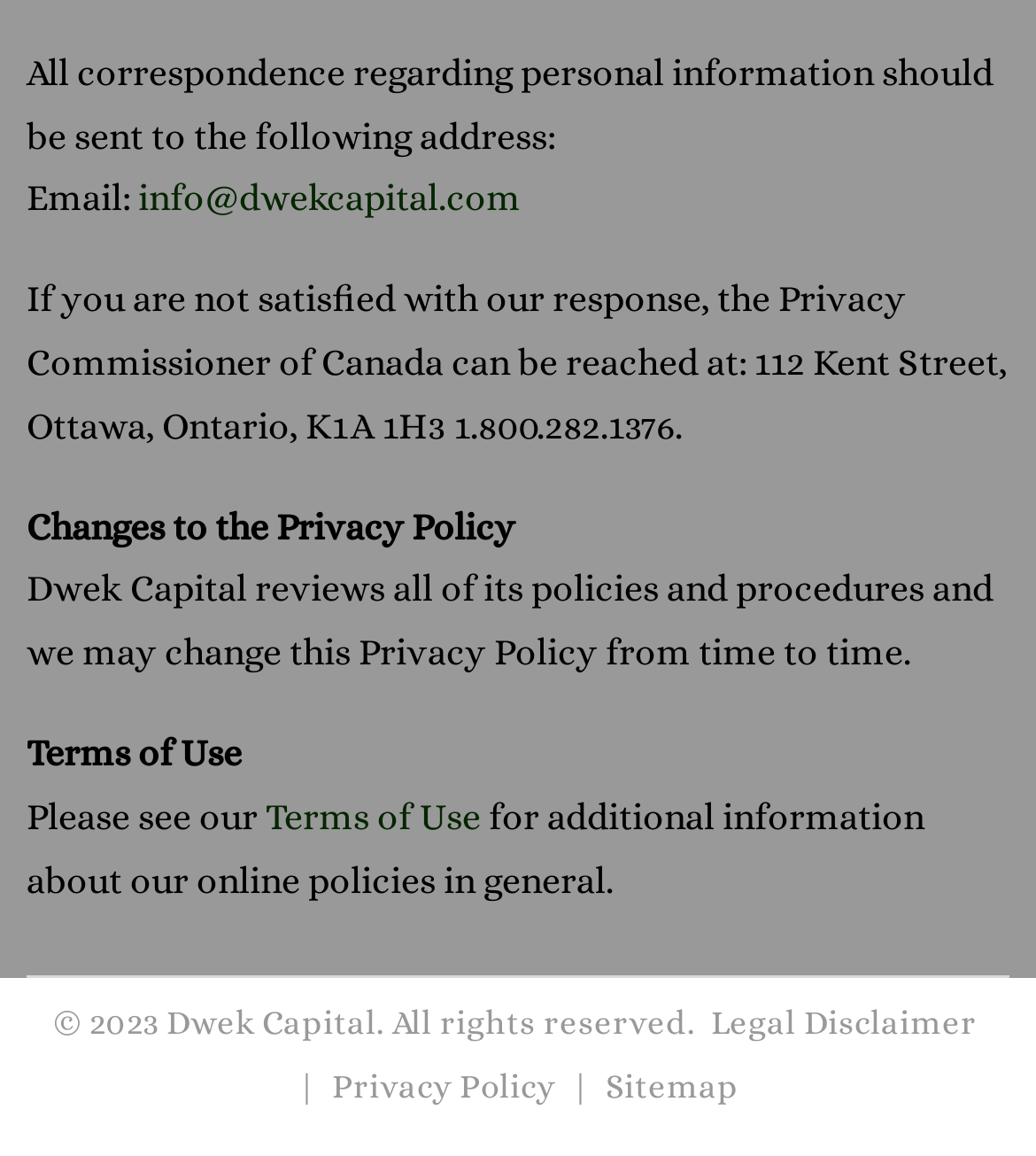Using the information shown in the image, answer the question with as much detail as possible: What is the purpose of the Privacy Commissioner of Canada's contact information?

The contact information of the Privacy Commissioner of Canada is provided in case the user is not satisfied with the response from Dwek Capital, implying that the user can reach out to the Commissioner for further assistance.